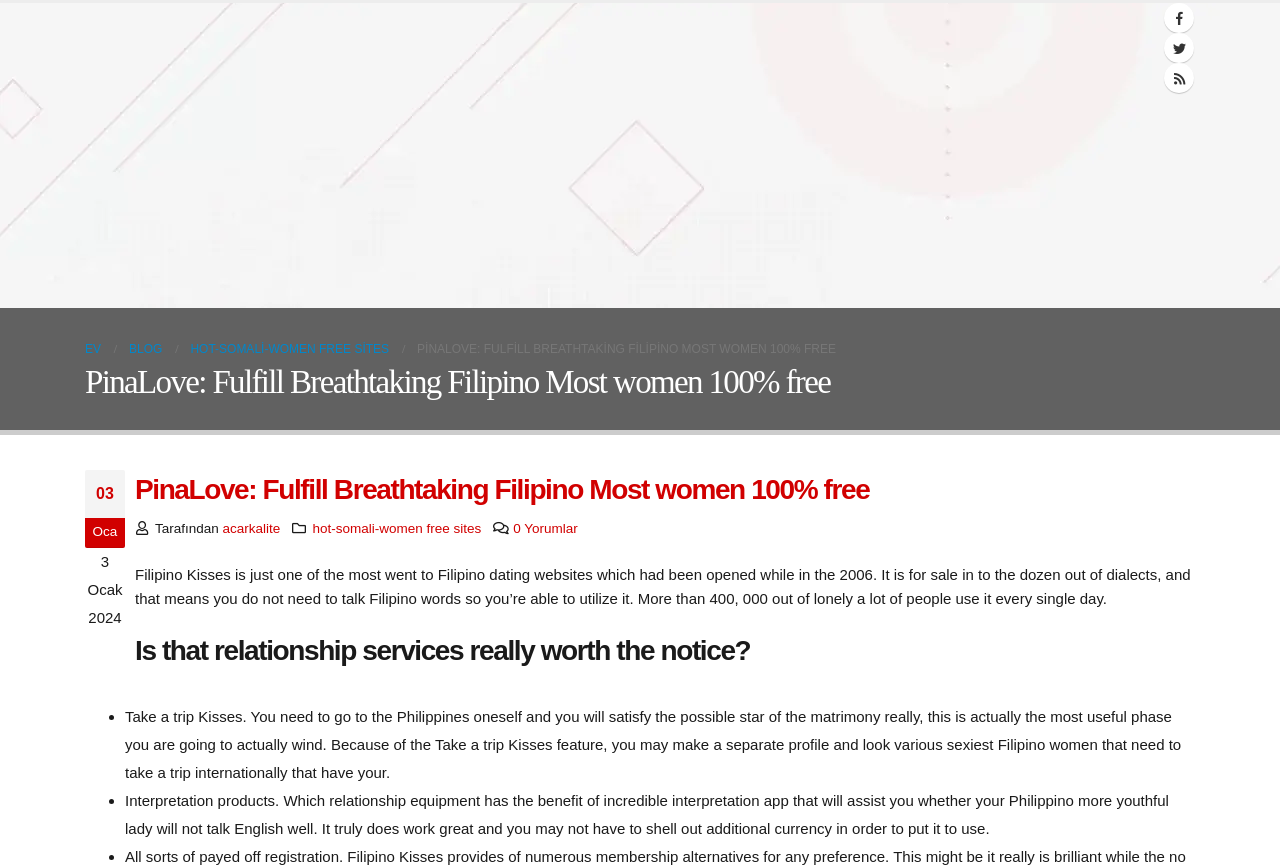Could you find the bounding box coordinates of the clickable area to complete this instruction: "Read the 'PinaLove: Fulfill Breathtaking Filipino Most women 100% free' heading"?

[0.066, 0.418, 0.649, 0.464]